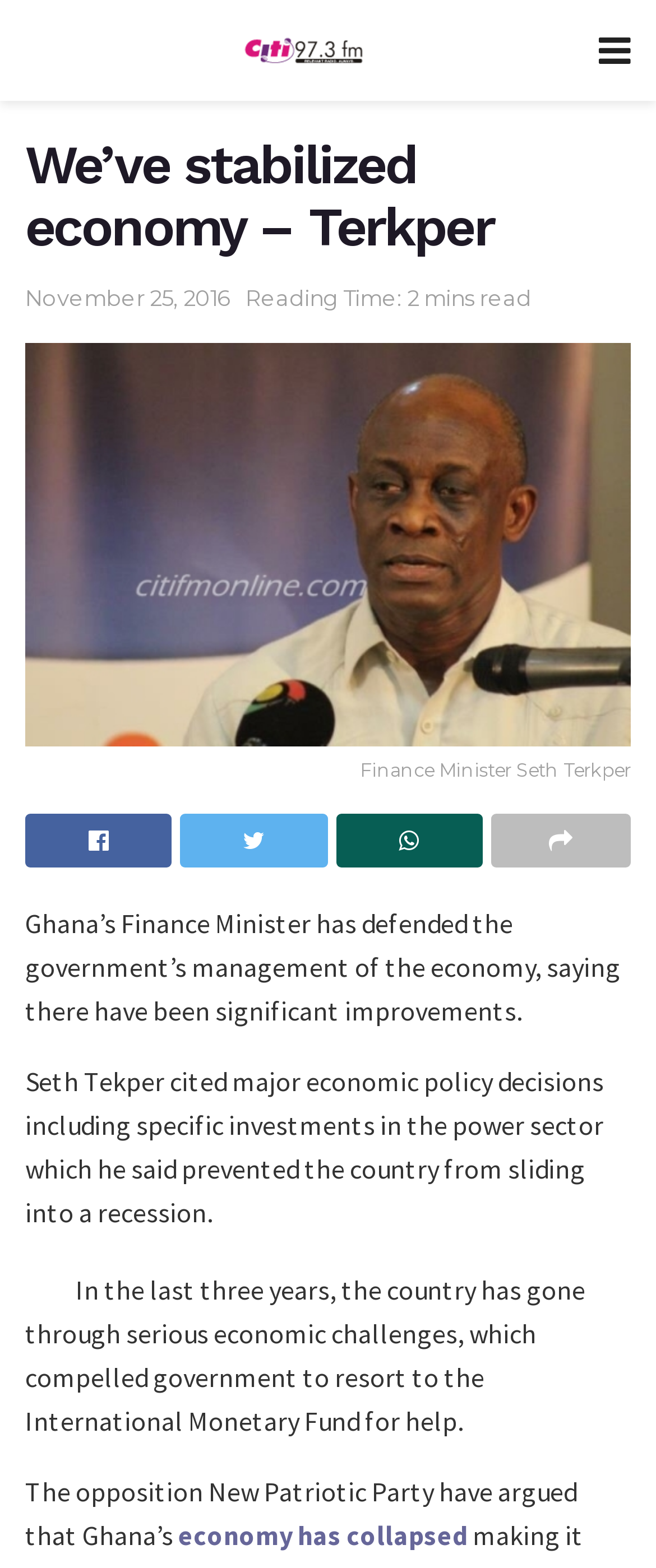What is the rating of Ghana by IMF?
Refer to the image and provide a concise answer in one word or phrase.

Not mentioned